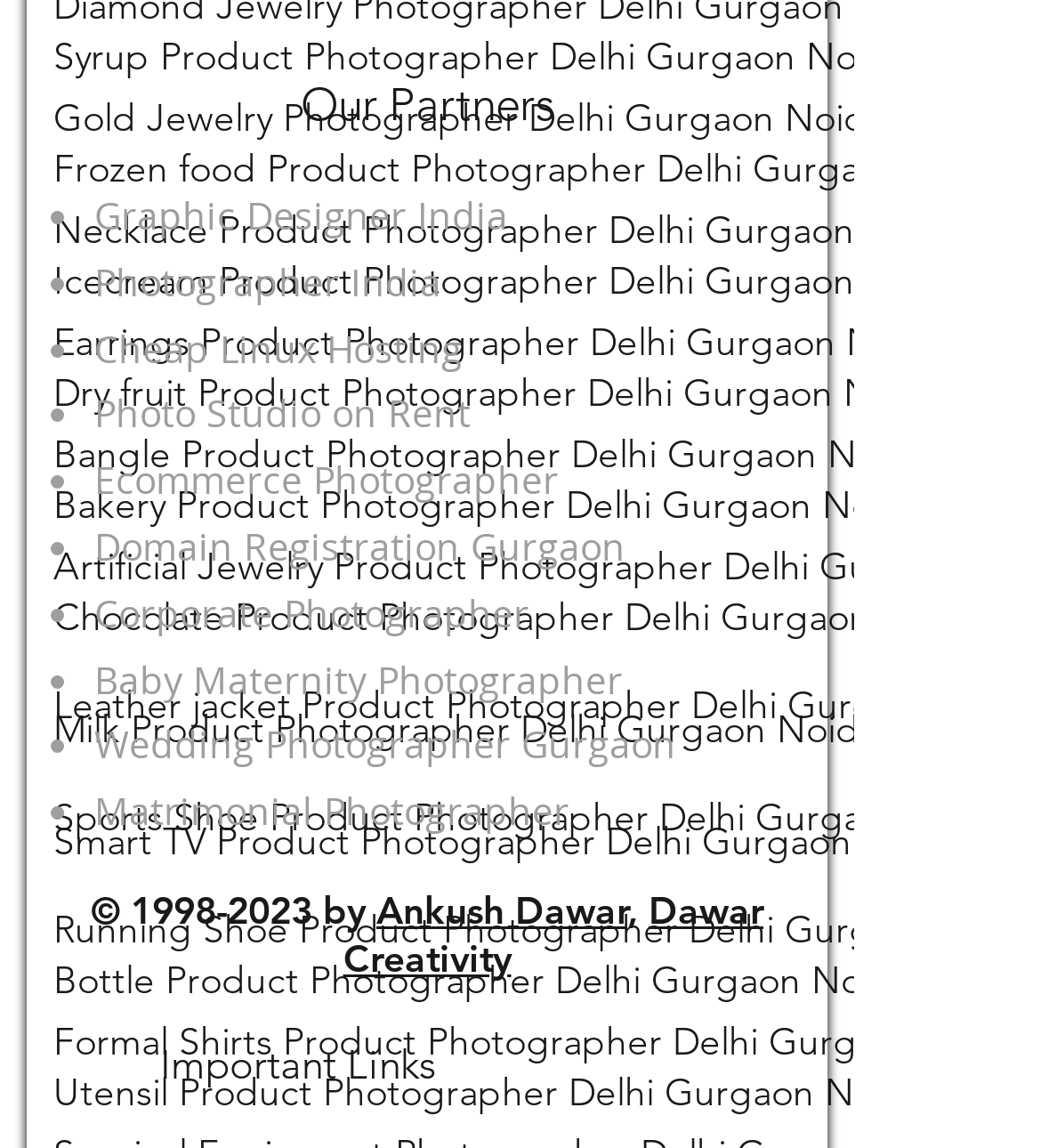What is the purpose of the 'Our Partners' section?
Using the screenshot, give a one-word or short phrase answer.

To list partners